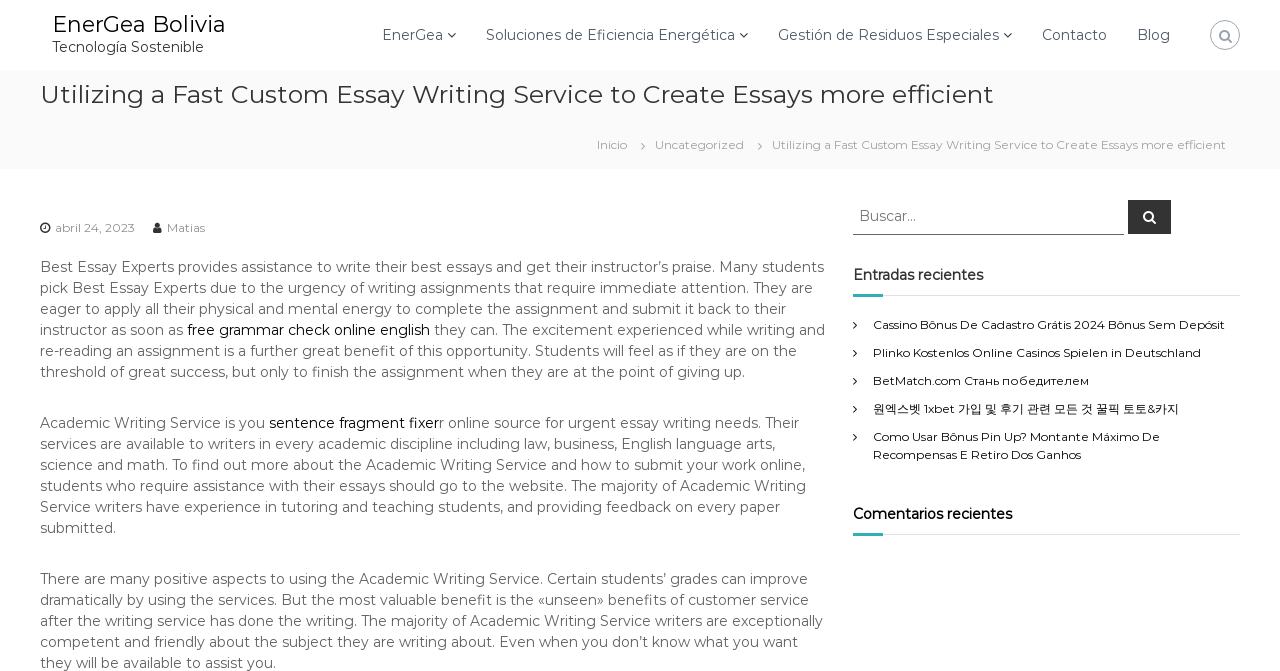Answer this question in one word or a short phrase: What is the topic of the article written by Matias?

Essay writing